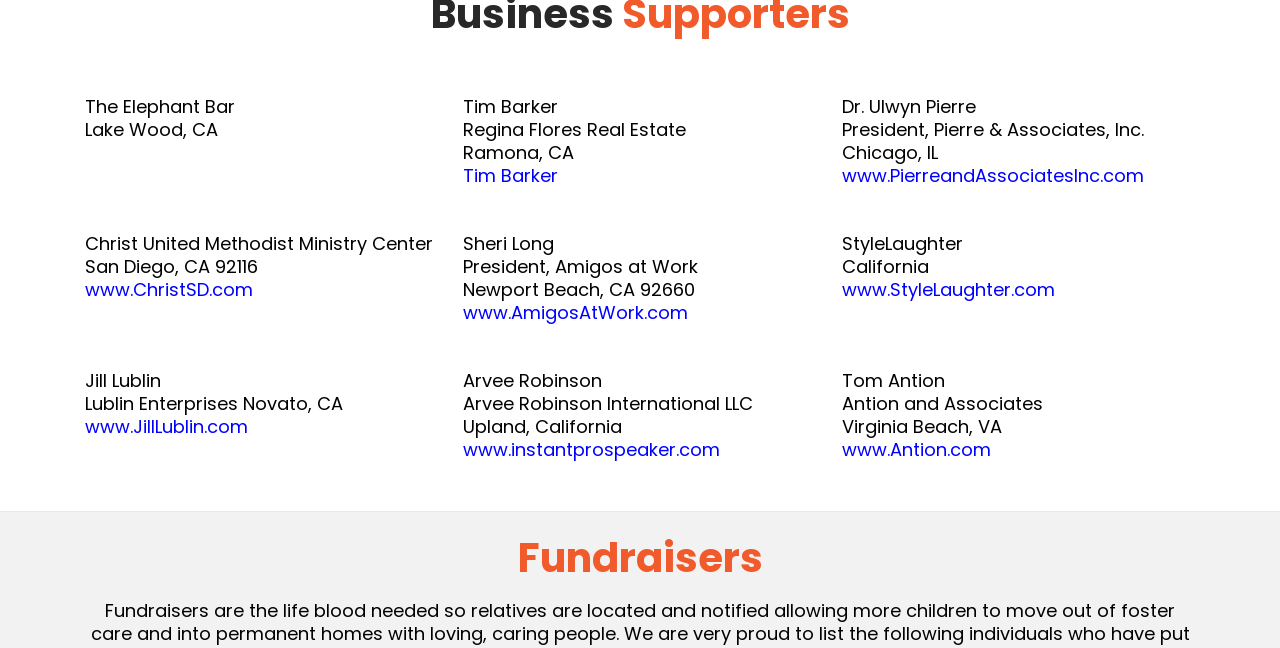Locate the bounding box coordinates of the clickable area needed to fulfill the instruction: "Continue reading the blog post".

None